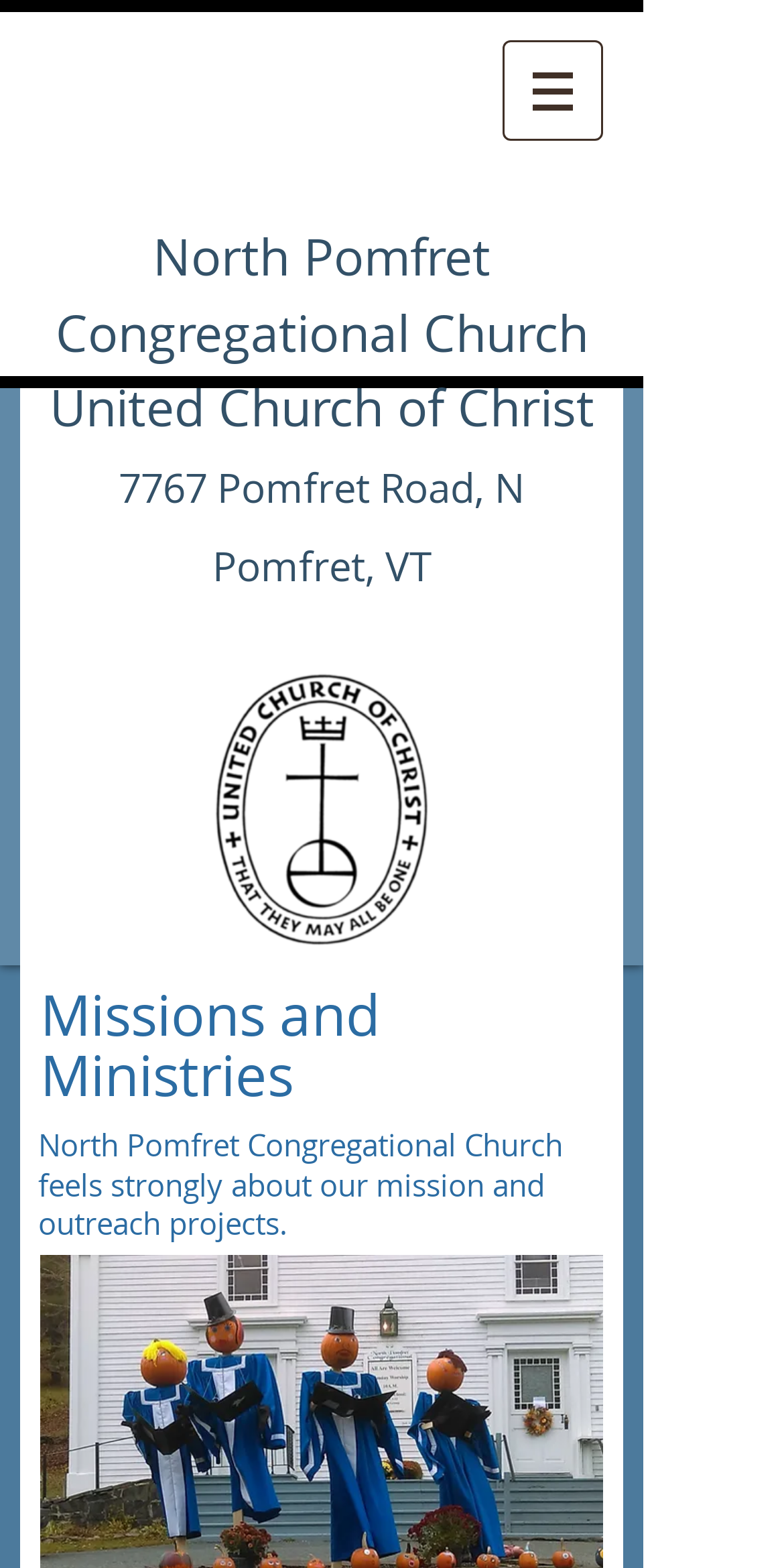Explain in detail what you observe on this webpage.

The webpage is about the North Pomfret Congregational Church United Church of Christ, located at 7767 Pomfret Road, N Pomfret, VT. At the top left, there is a navigation menu labeled "Site" with a button that has a popup menu. The button is accompanied by a small image. 

Below the navigation menu, there is a prominent heading that displays the church's name and address. The church's name is also a clickable link. 

To the right of the navigation menu, there is a logo image, which appears to be a UCC logo. 

Further down the page, there is a section dedicated to the church's missions and ministries. This section is headed by a title "Missions and Ministries" and followed by a subheading that explains the church's strong commitment to its mission and outreach projects.